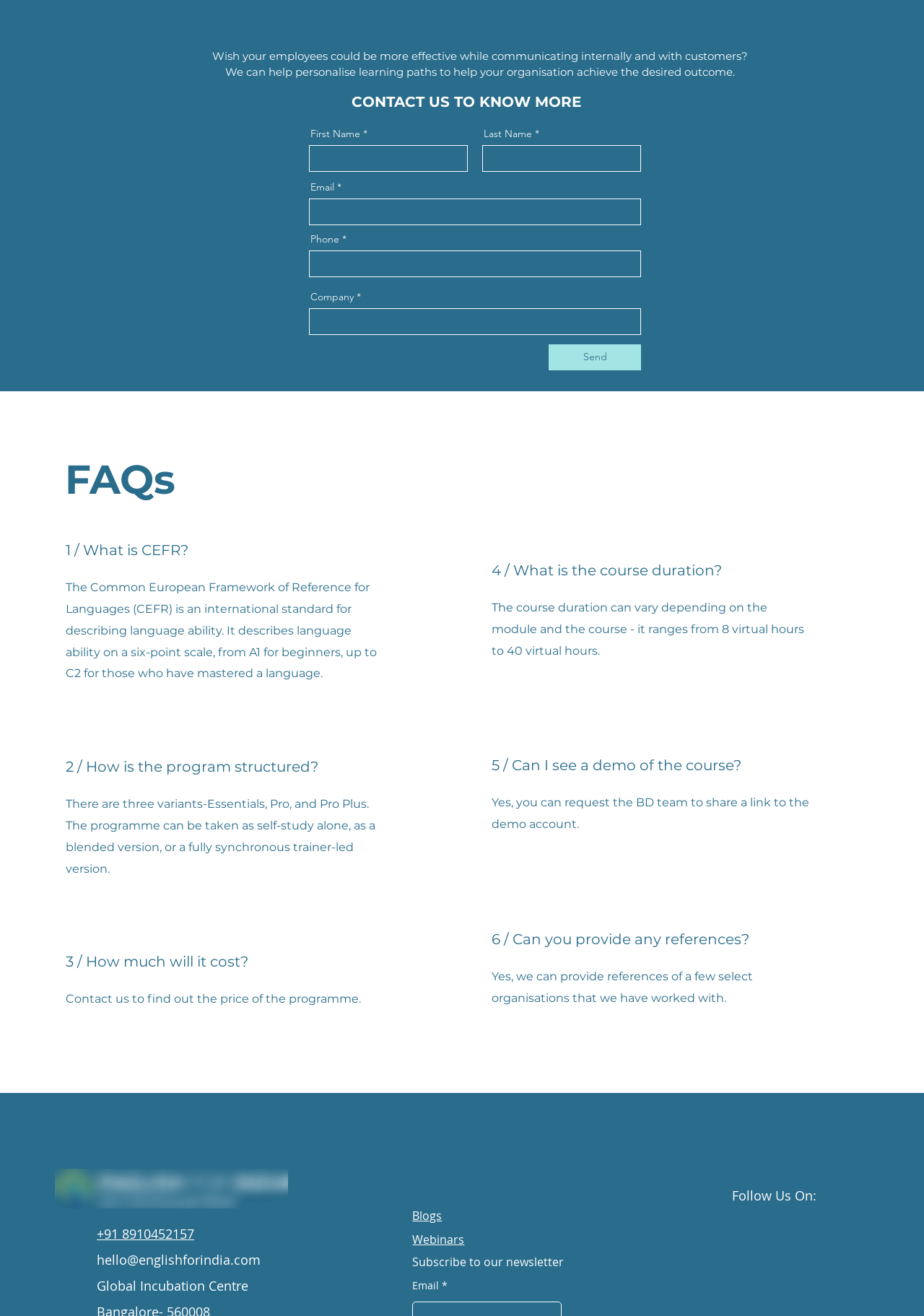Determine the bounding box of the UI component based on this description: "+91 8910452157". The bounding box coordinates should be four float values between 0 and 1, i.e., [left, top, right, bottom].

[0.105, 0.931, 0.21, 0.944]